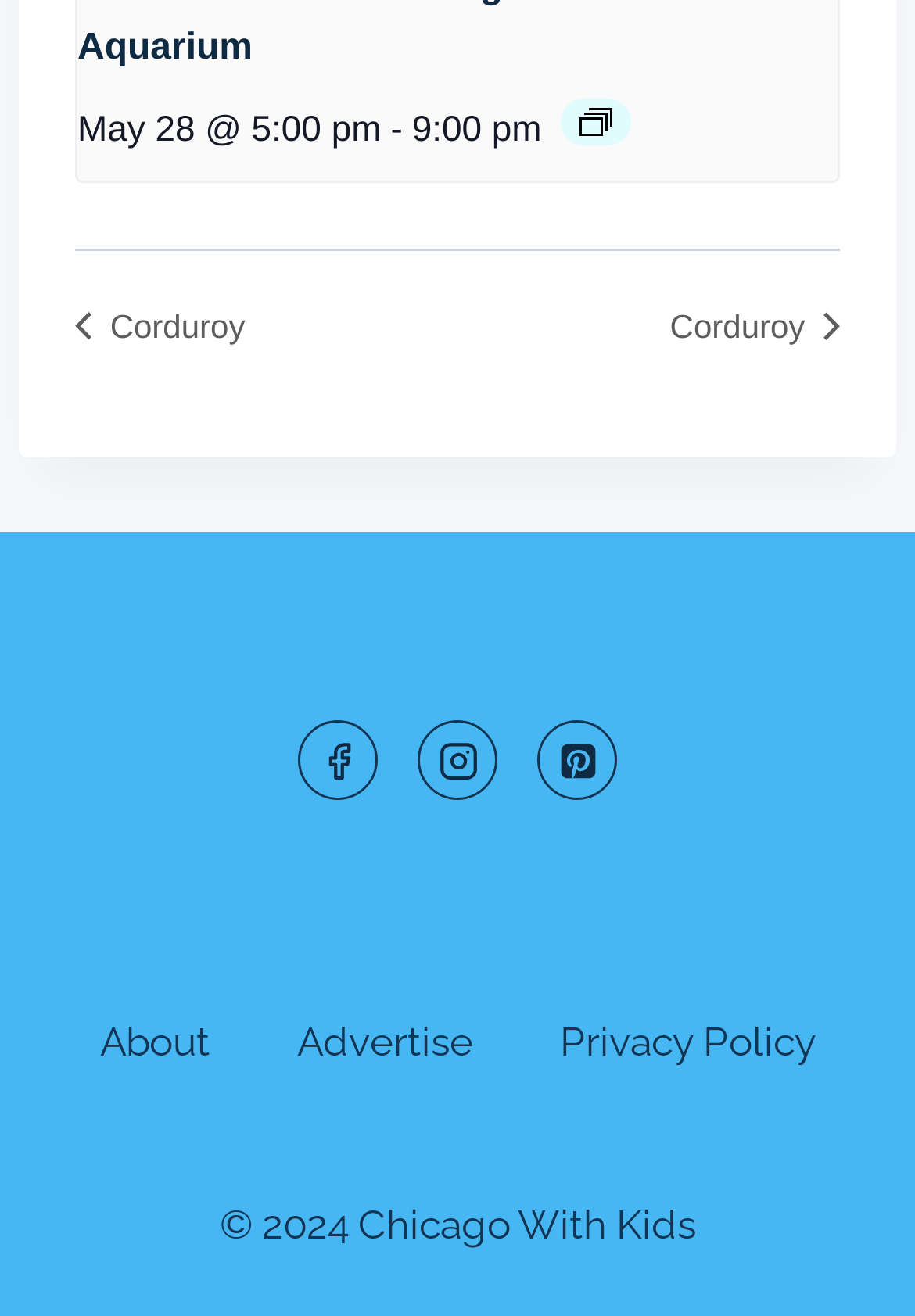Look at the image and give a detailed response to the following question: What is the time range of the event?

The time range of the event can be found at the top of the webpage, where it says 'May 28 @ 5:00 pm' and '9:00 pm'. This indicates that the event starts at 5:00 pm and ends at 9:00 pm.